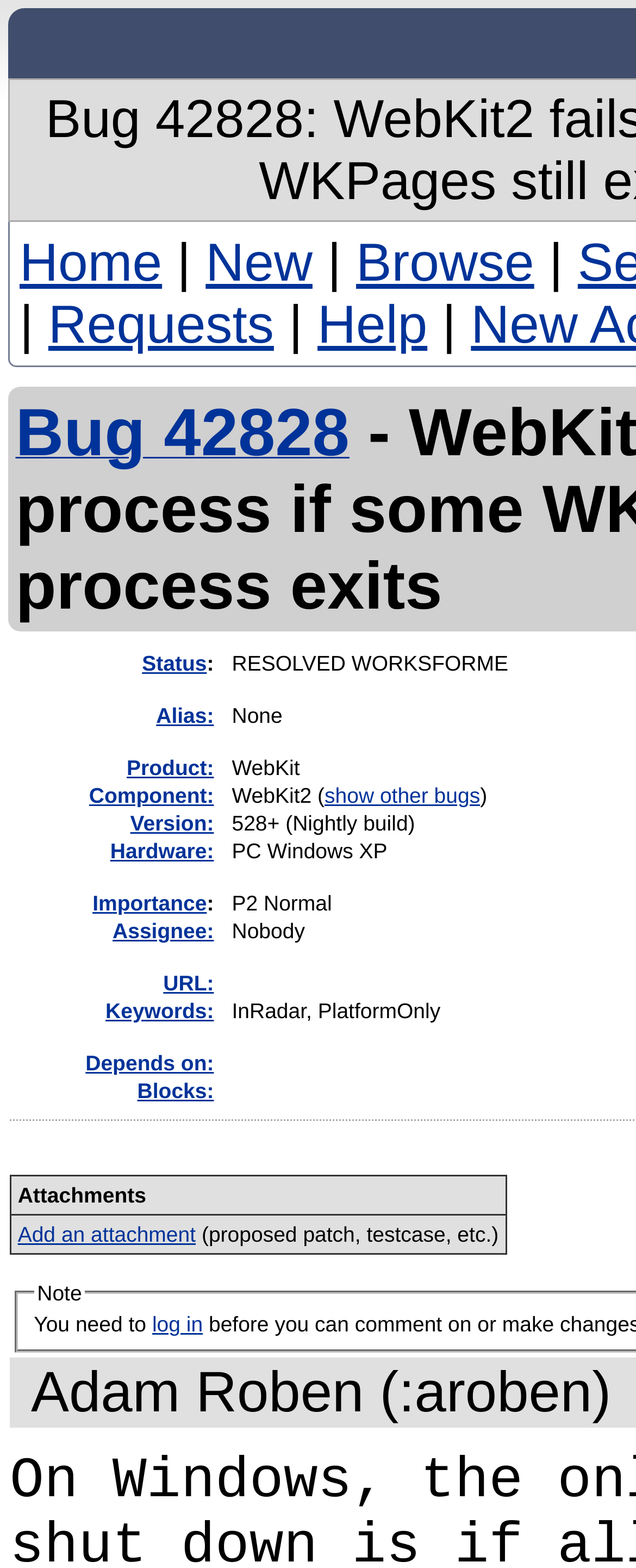Please identify the bounding box coordinates of the element on the webpage that should be clicked to follow this instruction: "go to home page". The bounding box coordinates should be given as four float numbers between 0 and 1, formatted as [left, top, right, bottom].

[0.031, 0.148, 0.255, 0.186]